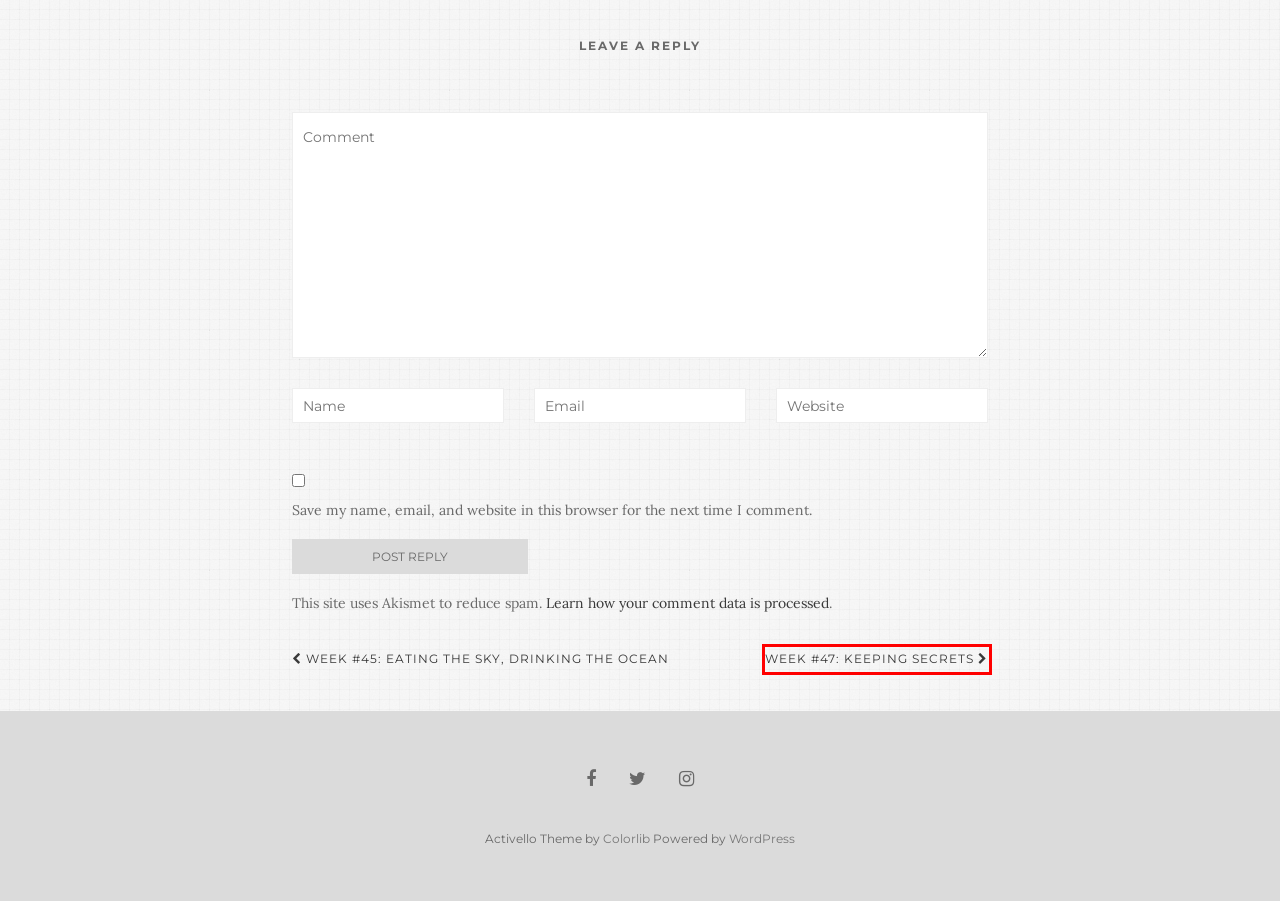Consider the screenshot of a webpage with a red bounding box around an element. Select the webpage description that best corresponds to the new page after clicking the element inside the red bounding box. Here are the candidates:
A. Privacy Policy – Akismet
B. WordPress Themes & Website Templates - Colorlib
C. Writeside – Payal Dhar's cyber home
D. Week #47: Keeping secrets – Writeside
E. Blog Tool, Publishing Platform, and CMS – WordPress.org
F. Payal – Writeside
G. Week #45: Eating the sky, drinking the ocean – Writeside
H. Contact – Writeside

D